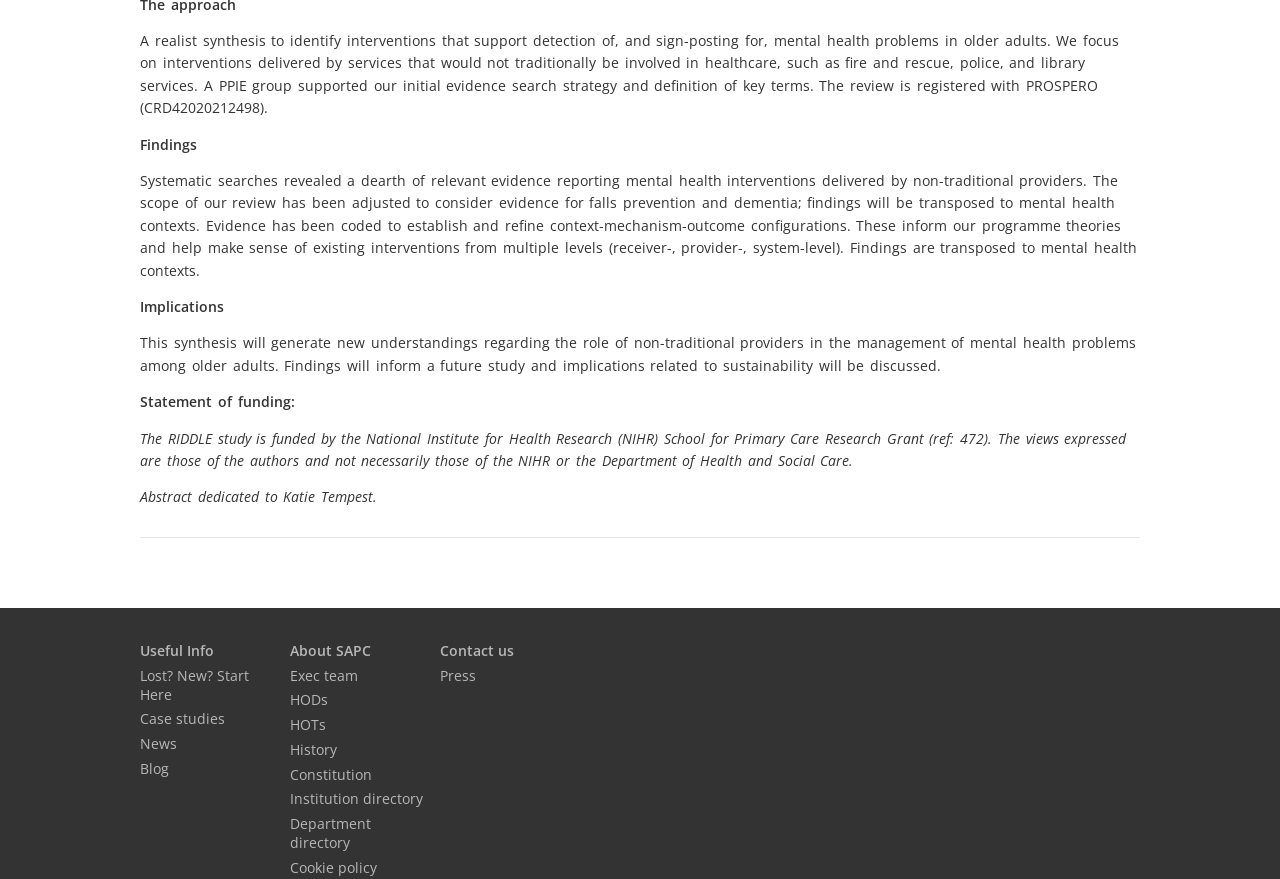Locate the bounding box of the UI element based on this description: "Lost? New? Start Here". Provide four float numbers between 0 and 1 as [left, top, right, bottom].

[0.109, 0.754, 0.215, 0.804]